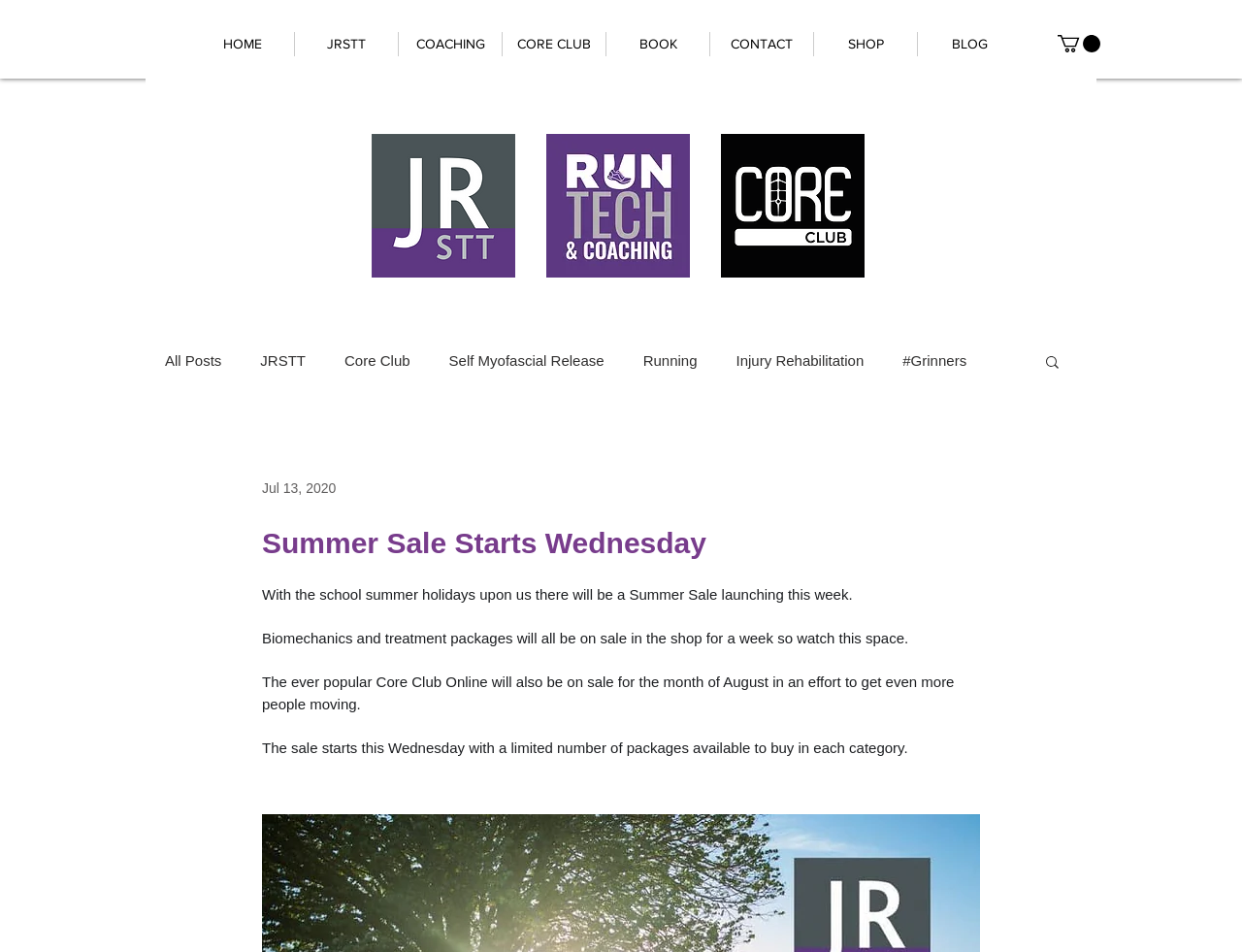Please respond in a single word or phrase: 
What is the name of the first link in the navigation?

HOME